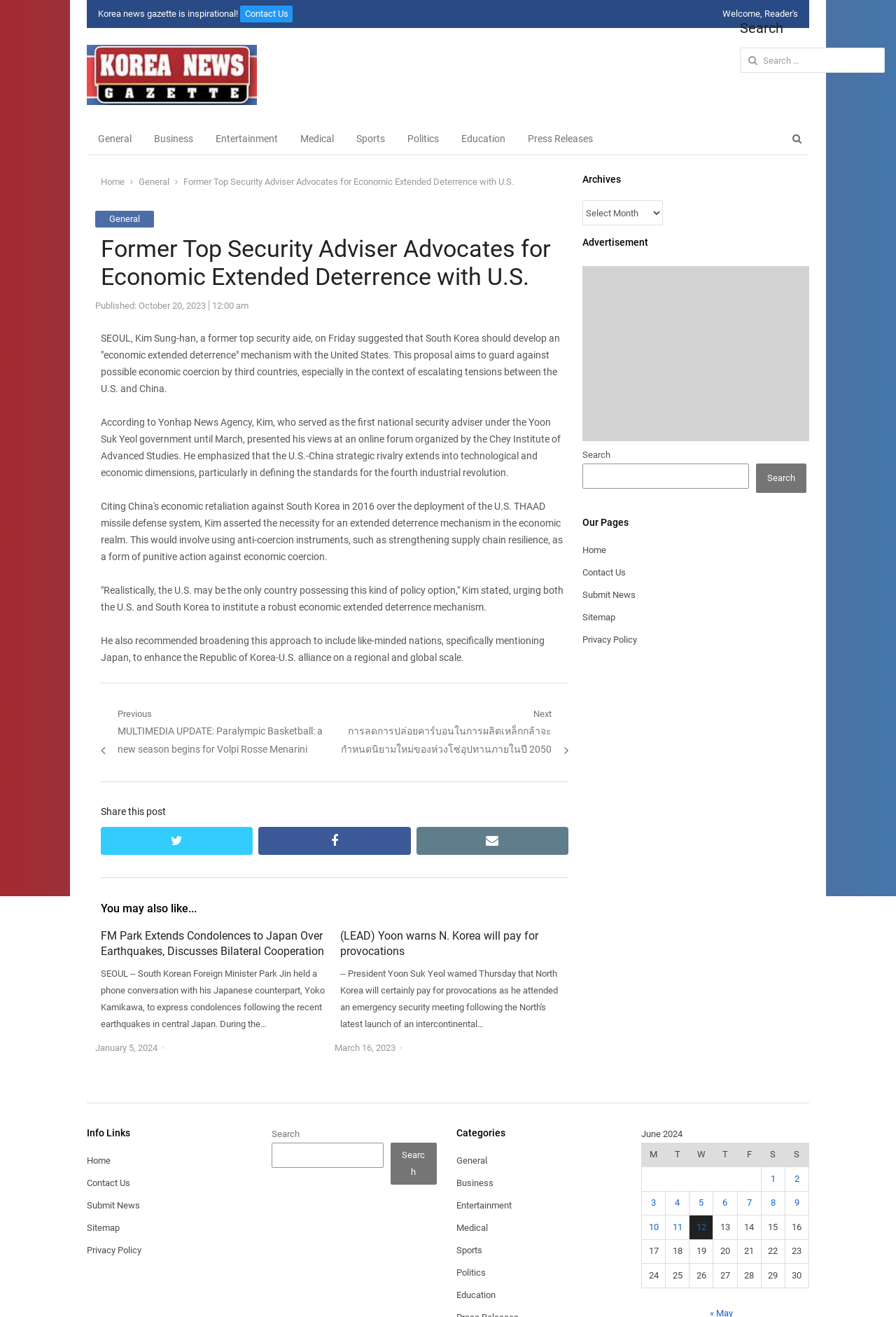Determine the bounding box coordinates for the area that needs to be clicked to fulfill this task: "view Jimmy Malecki Photography". The coordinates must be given as four float numbers between 0 and 1, i.e., [left, top, right, bottom].

None